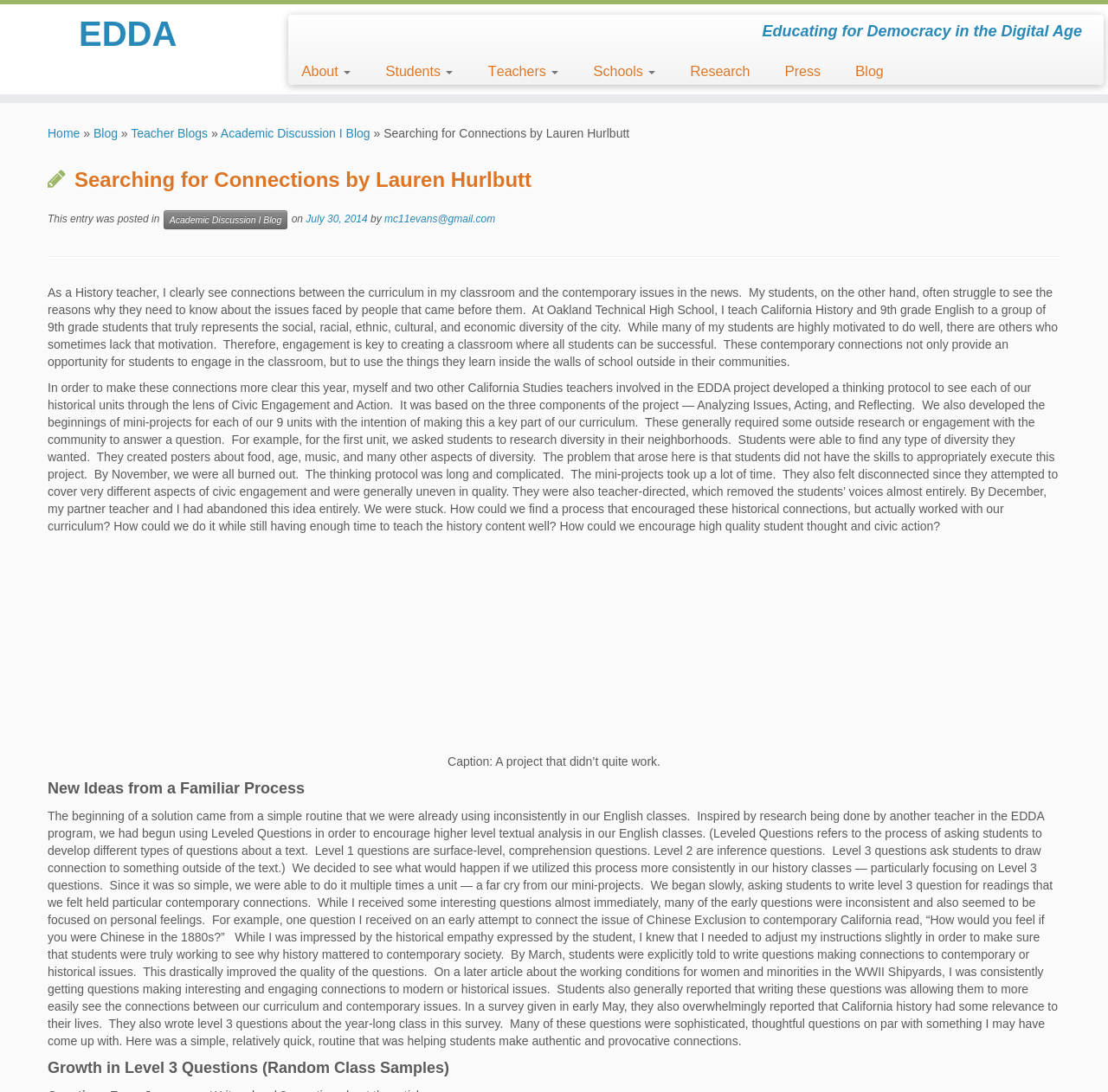Generate a thorough explanation of the webpage's elements.

This webpage is about an educational blog post titled "Searching for Connections by Lauren Hurlbutt" on the EDDA (Educating for Democracy in the Digital Age) website. At the top of the page, there is a heading "EDDA" and a link to the EDDA website. Below that, there is a navigation menu with links to "About", "Students", "Teachers", "Schools", "Research", "Press", and "Blog".

The main content of the page is a blog post written by Lauren Hurlbutt, a History teacher. The post is divided into several sections, each with a heading. The first section introduces the author's struggle to help her students see the connections between the curriculum and contemporary issues. She explains that she and her colleagues developed a thinking protocol and mini-projects to encourage civic engagement and action, but it didn't work out as planned.

Below that, there is an image with a caption "A project that didn’t quite work." The image is likely a photo of a classroom or a project that the author is referring to.

The next section is titled "New Ideas from a Familiar Process" and discusses how the author and her colleagues started using Leveled Questions in their English classes to encourage higher-level textual analysis. They decided to apply this process to their History classes, focusing on Level 3 questions that ask students to draw connections to something outside of the text.

The final section is titled "Growth in Level 3 Questions (Random Class Samples)" and likely presents examples of student work or feedback on the effectiveness of the Leveled Questions approach.

Throughout the page, there are several links to other blog posts, including "Teacher Blogs" and "Academic Discussion I Blog". There is also a link to the author's email address. The page has a clean and organized layout, with headings and paragraphs that make it easy to follow the author's narrative.